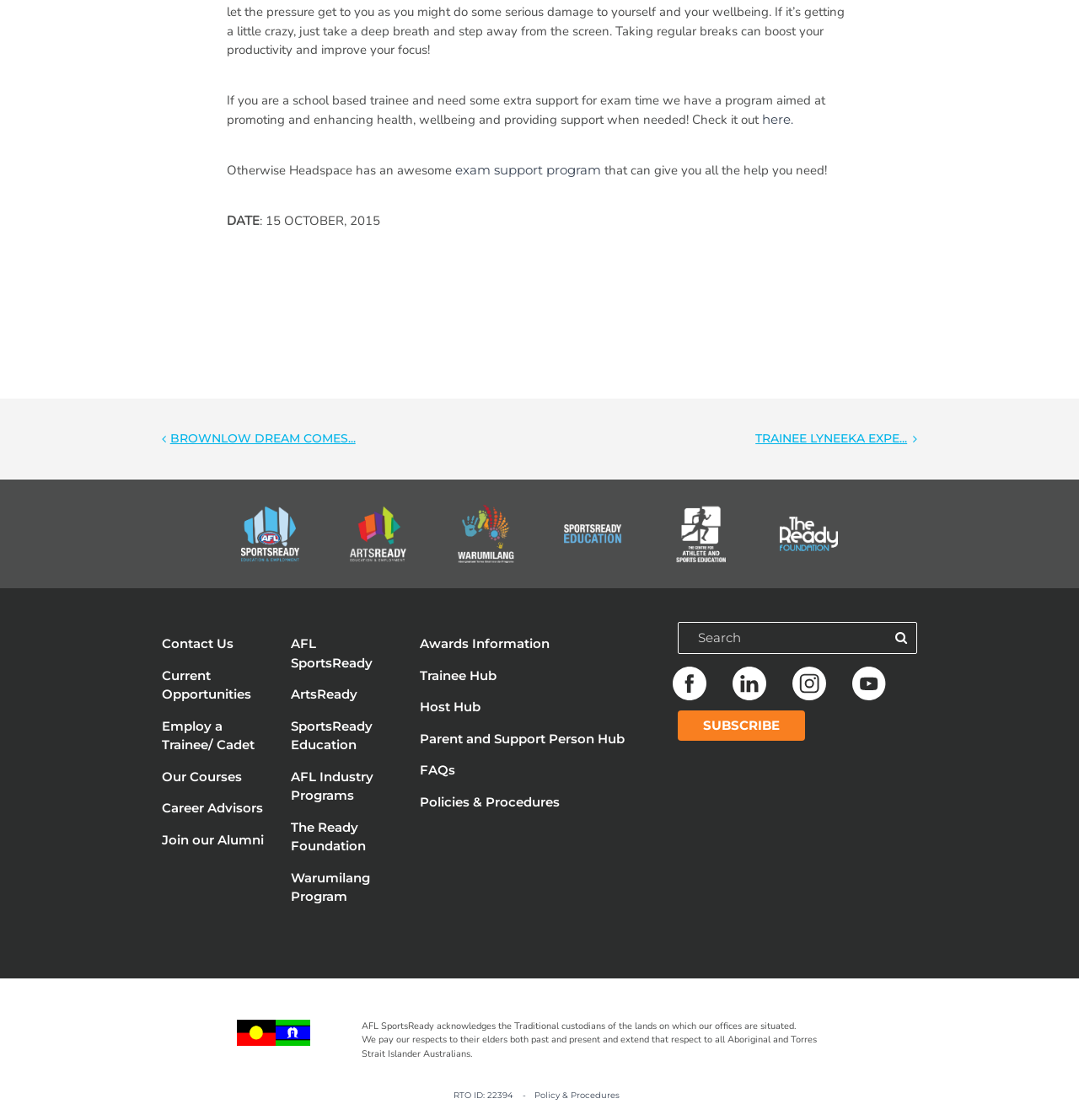What is the name of the organization that acknowledges the Traditional custodians of the lands?
Refer to the image and provide a thorough answer to the question.

I found the organization name by reading the text content of the StaticText element, which mentions the acknowledgment of the Traditional custodians of the lands, and then looking at the context of the webpage, which suggests that AFL SportsReady is the organization making this acknowledgment.